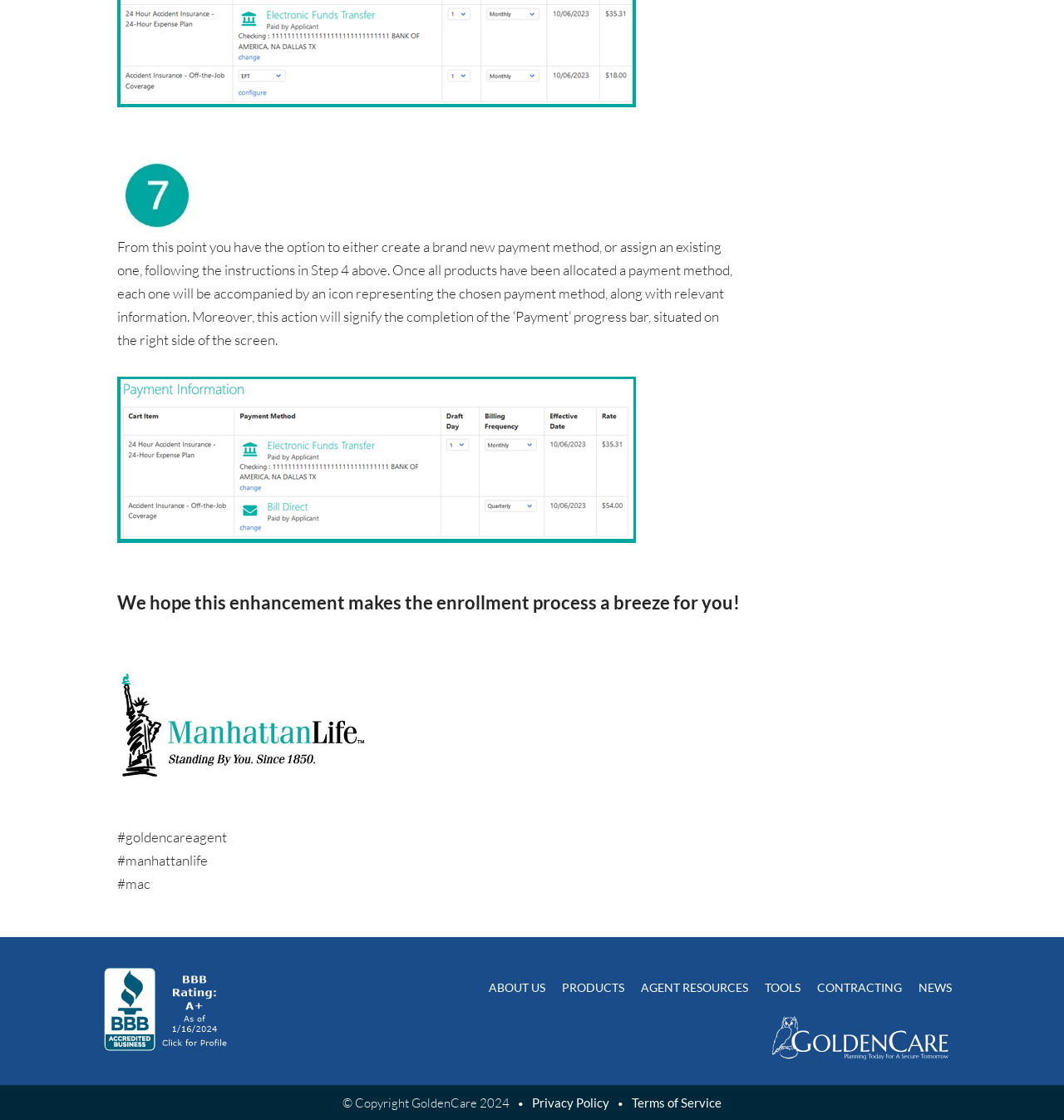Please predict the bounding box coordinates of the element's region where a click is necessary to complete the following instruction: "Check NEWS". The coordinates should be represented by four float numbers between 0 and 1, i.e., [left, top, right, bottom].

[0.855, 0.864, 0.902, 0.9]